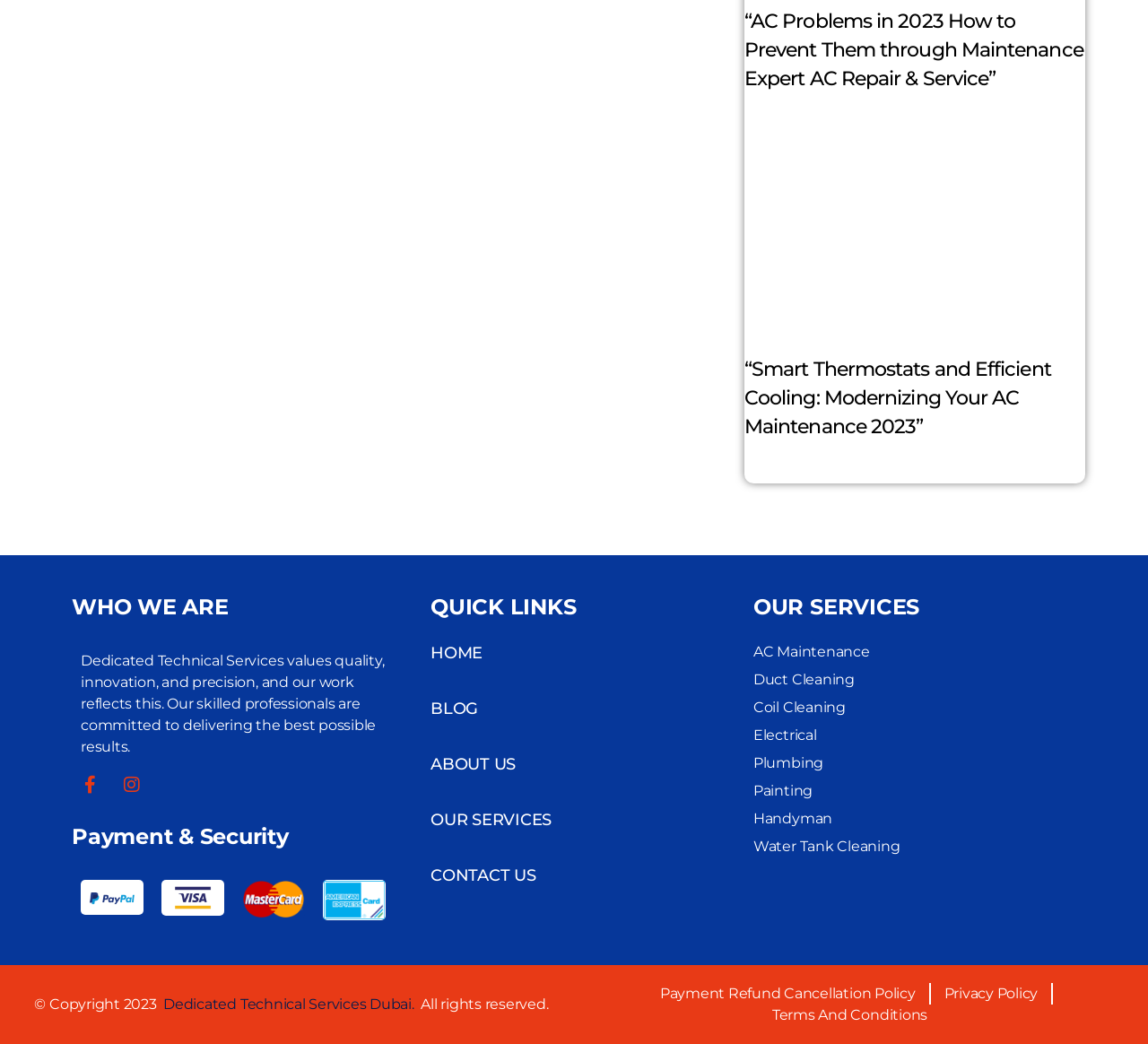Find the bounding box coordinates of the clickable region needed to perform the following instruction: "Visit the Facebook page". The coordinates should be provided as four float numbers between 0 and 1, i.e., [left, top, right, bottom].

[0.062, 0.735, 0.094, 0.769]